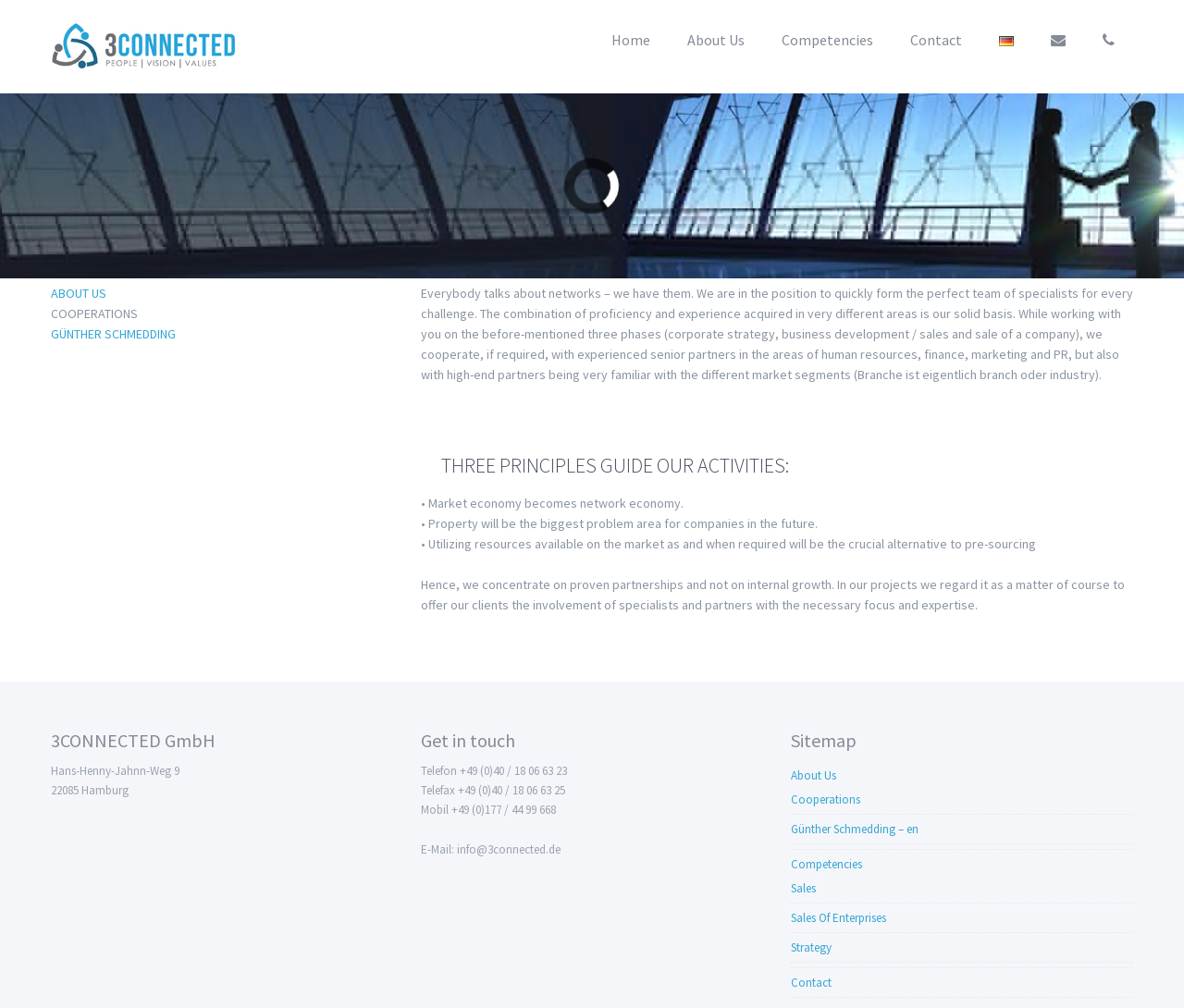Please examine the image and provide a detailed answer to the question: What are the three principles guiding the company's activities?

The three principles are mentioned in the section 'THREE PRINCIPLES GUIDE OUR ACTIVITIES:' on the webpage. They are 'Market economy becomes network economy.', 'Property will be the biggest problem area for companies in the future.', and 'Utilizing resources available on the market as and when required will be the crucial alternative to pre-sourcing'.